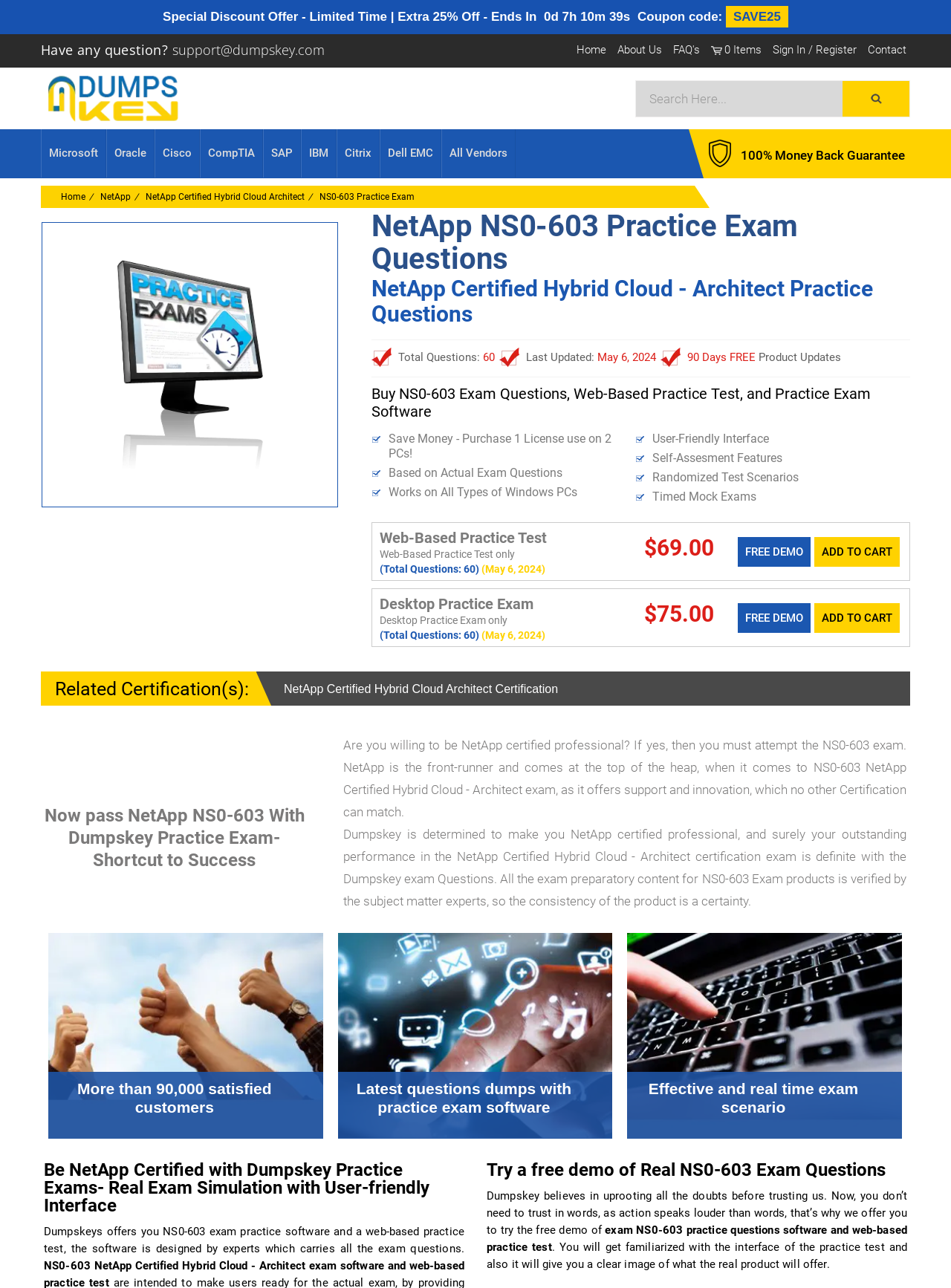Pinpoint the bounding box coordinates of the clickable element needed to complete the instruction: "Add the practice exam to cart". The coordinates should be provided as four float numbers between 0 and 1: [left, top, right, bottom].

[0.856, 0.417, 0.946, 0.44]